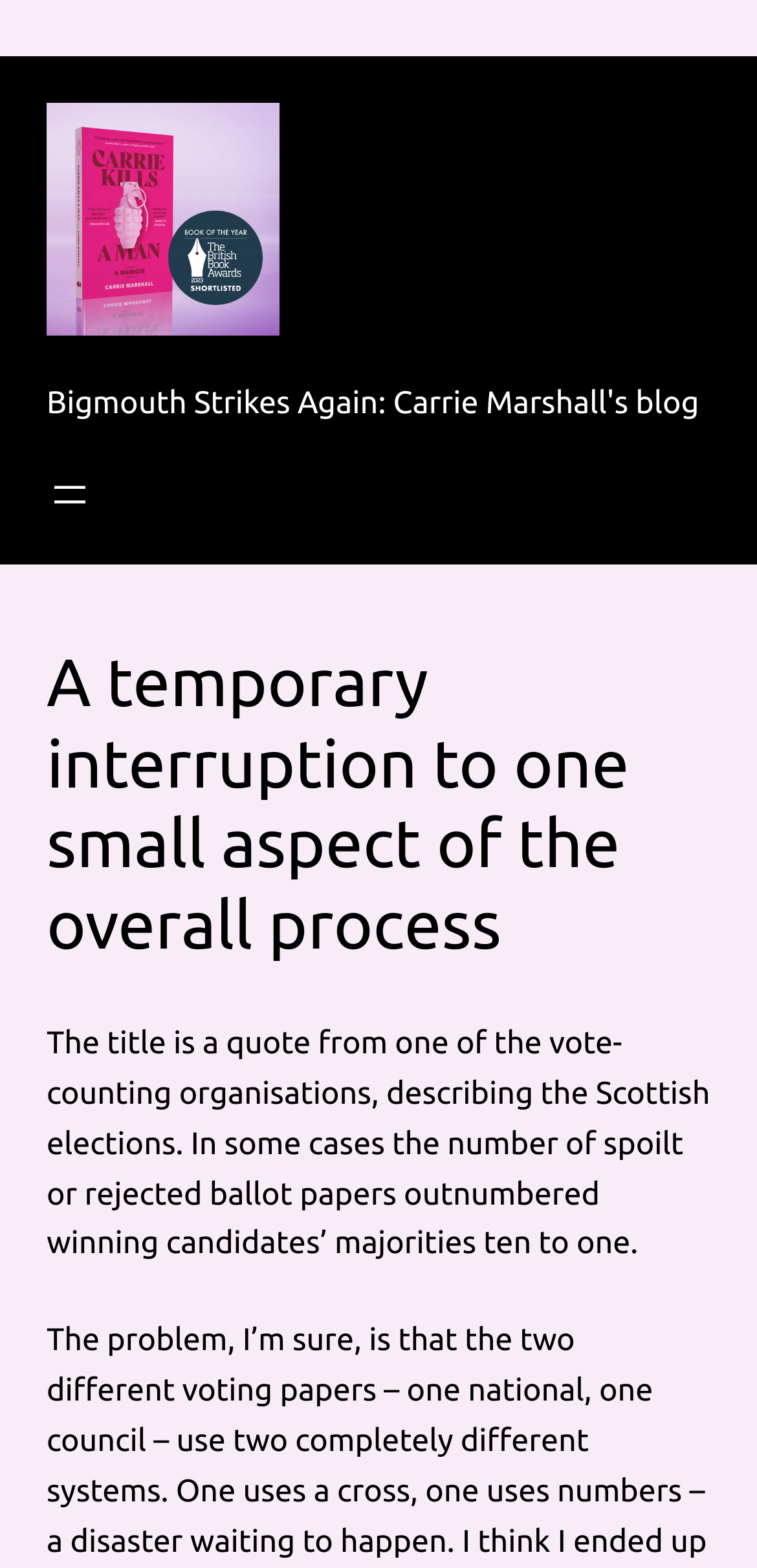What is the topic of the current article?
Use the screenshot to answer the question with a single word or phrase.

Scottish elections